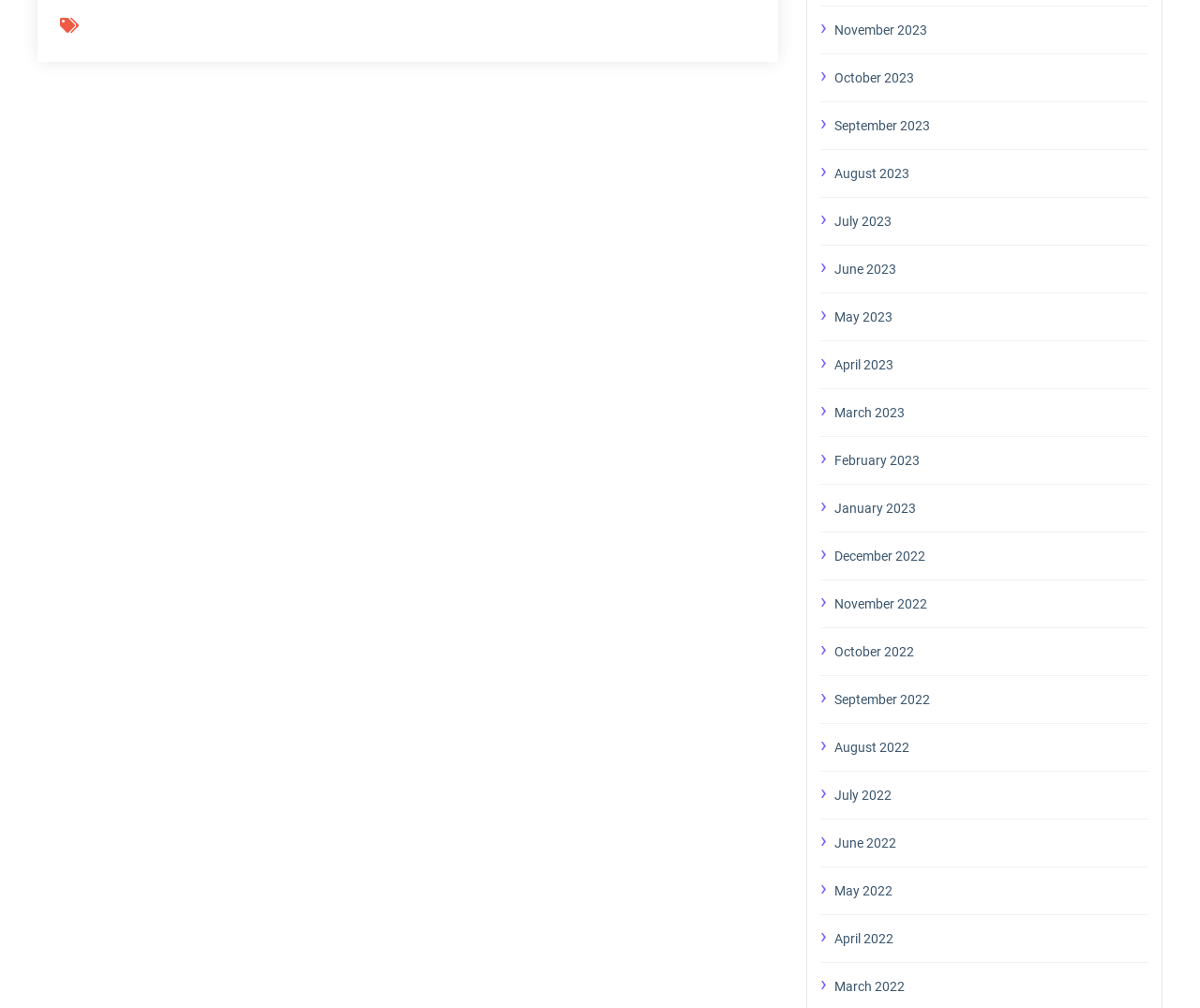Please provide a one-word or phrase answer to the question: 
What is the most recent month listed?

November 2023